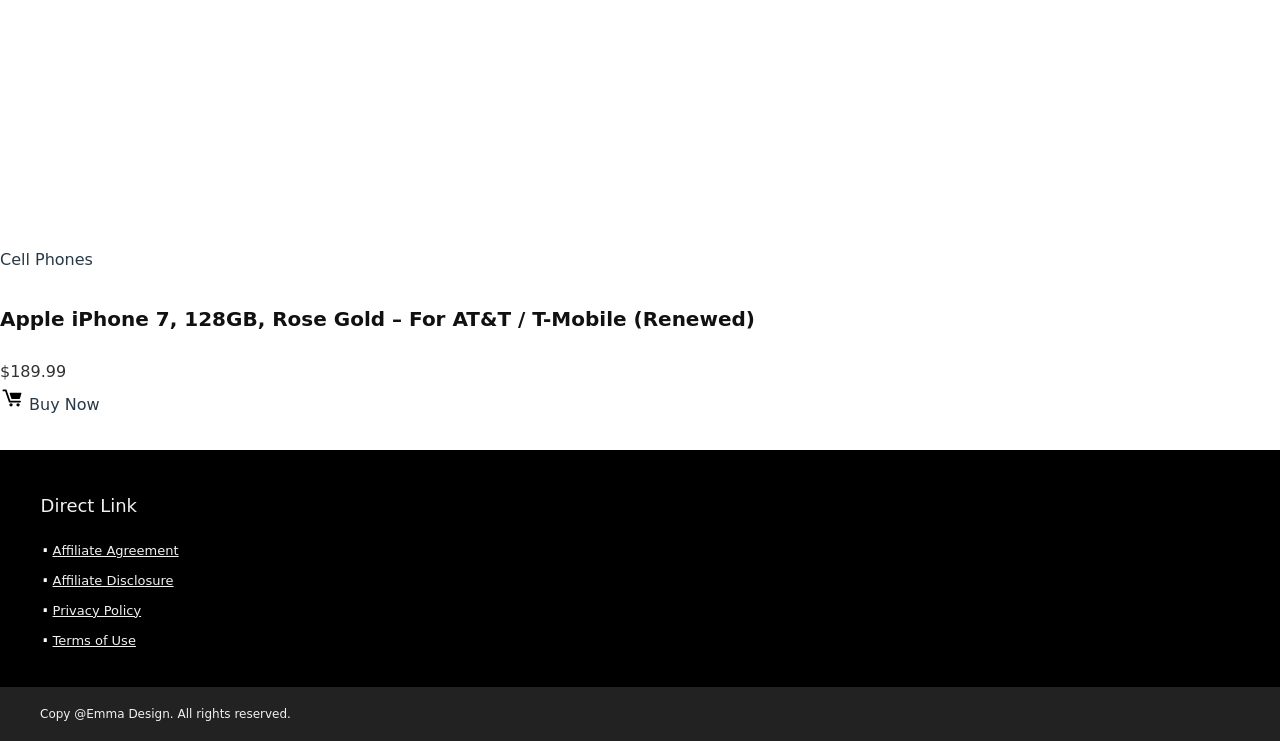Reply to the question below using a single word or brief phrase:
How many links are present in the footer section?

4